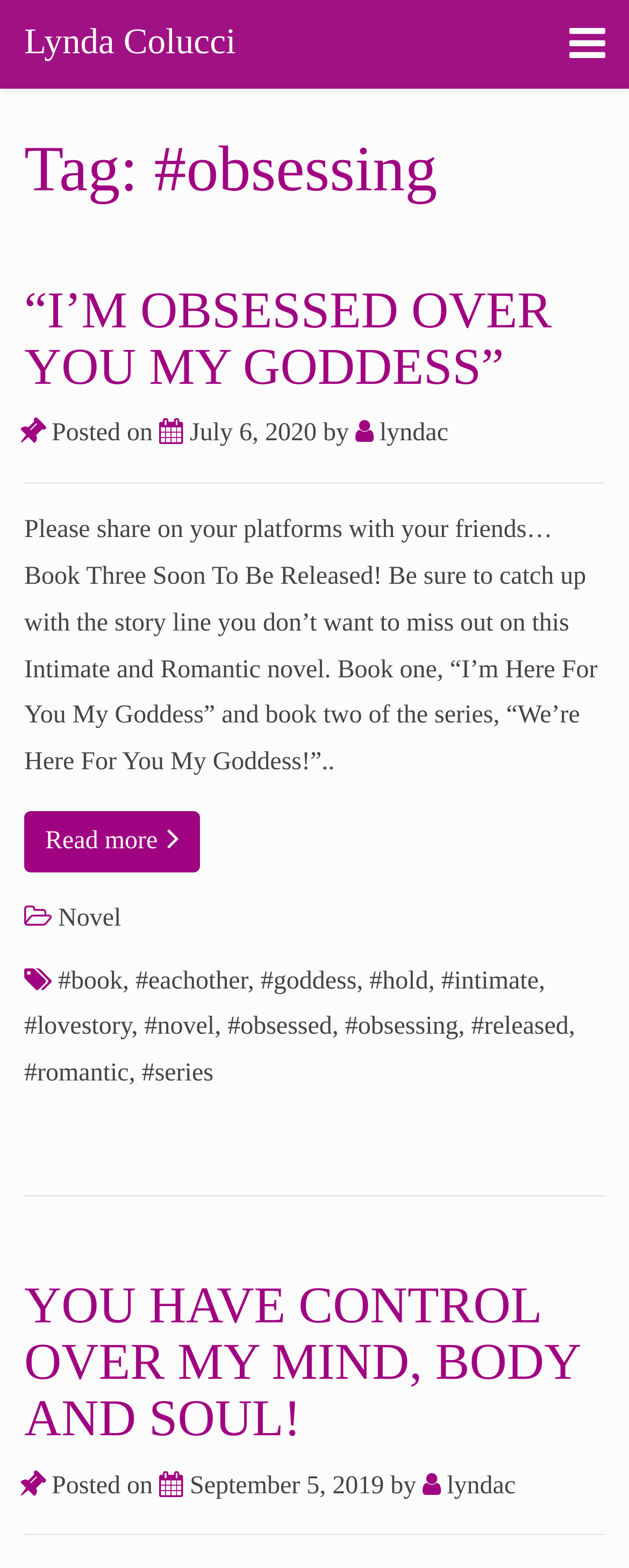Show the bounding box coordinates for the element that needs to be clicked to execute the following instruction: "Read the article titled '“I’M OBSESSED OVER YOU MY GODDESS”'". Provide the coordinates in the form of four float numbers between 0 and 1, i.e., [left, top, right, bottom].

[0.038, 0.18, 0.962, 0.252]